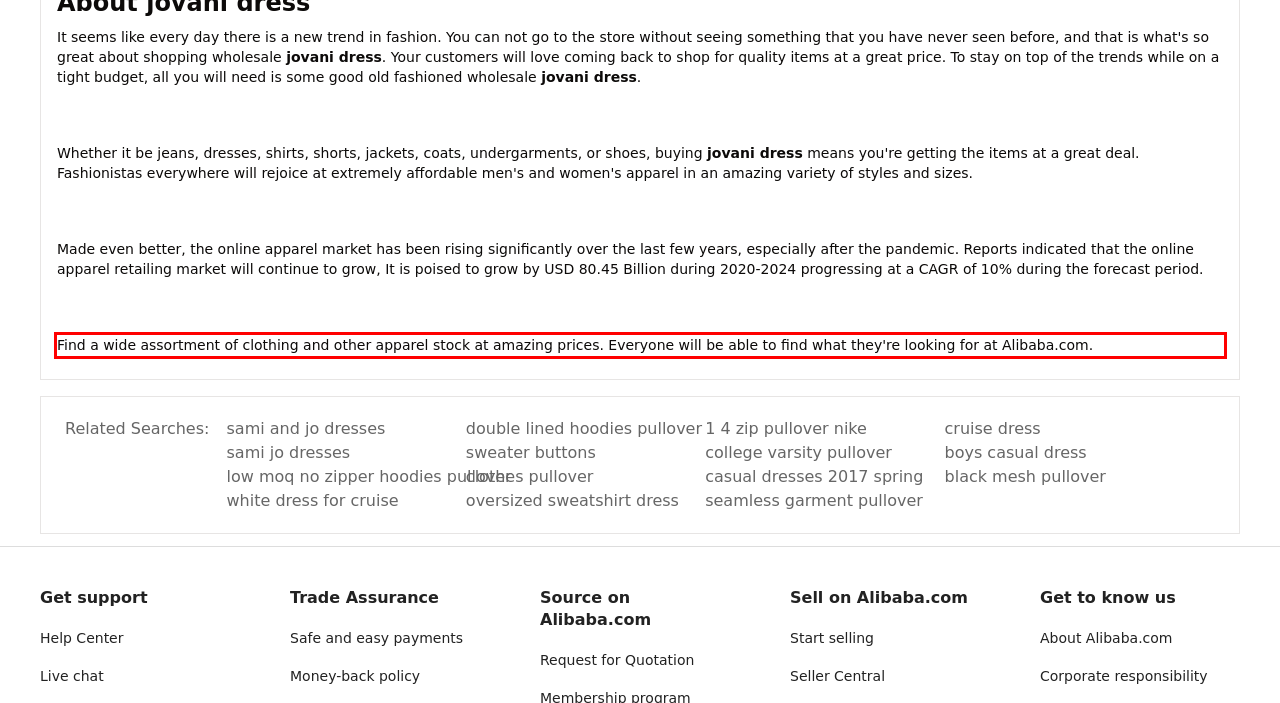You are given a webpage screenshot with a red bounding box around a UI element. Extract and generate the text inside this red bounding box.

Find a wide assortment of clothing and other apparel stock at amazing prices. Everyone will be able to find what they're looking for at Alibaba.com.